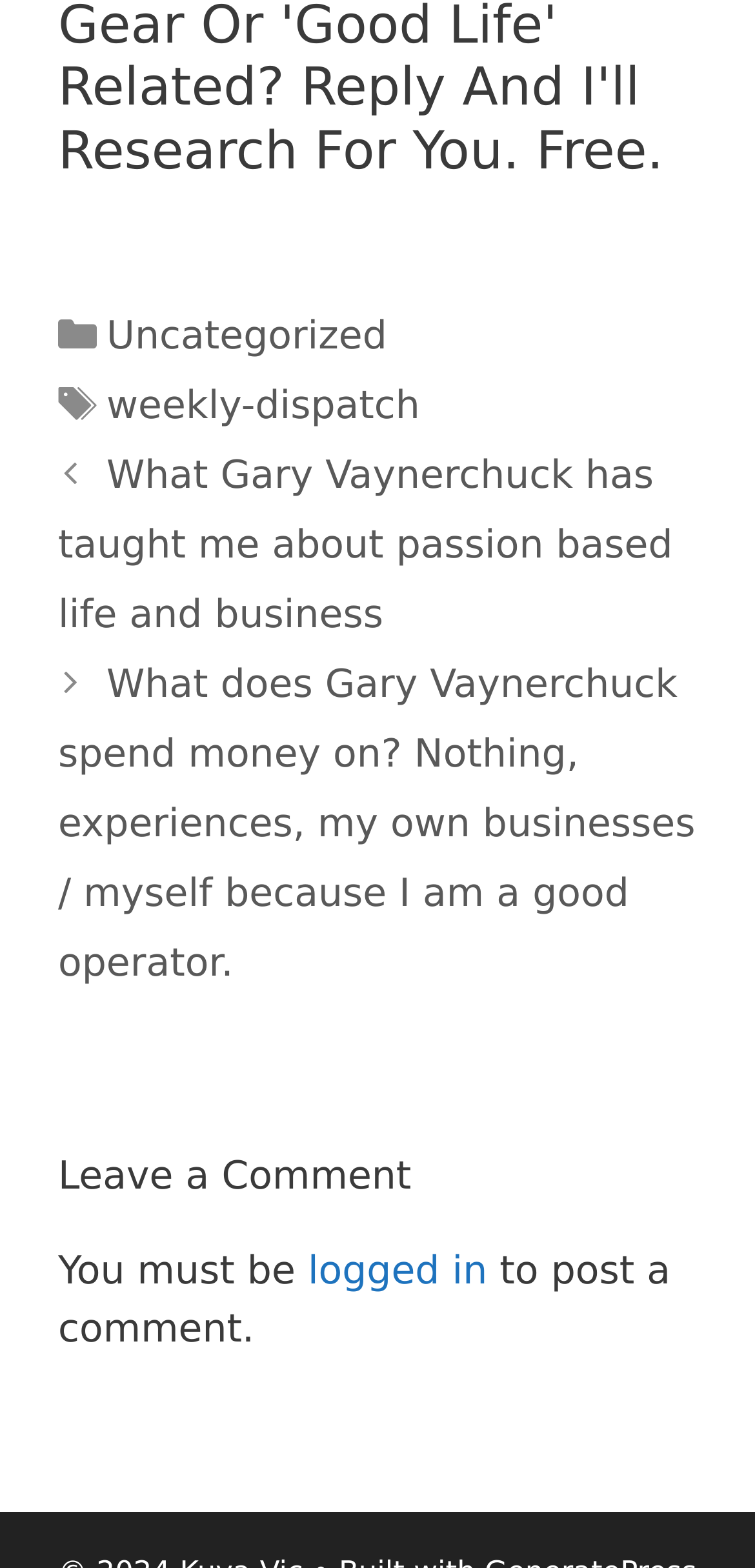How many categories are listed?
Based on the image, answer the question with a single word or brief phrase.

1